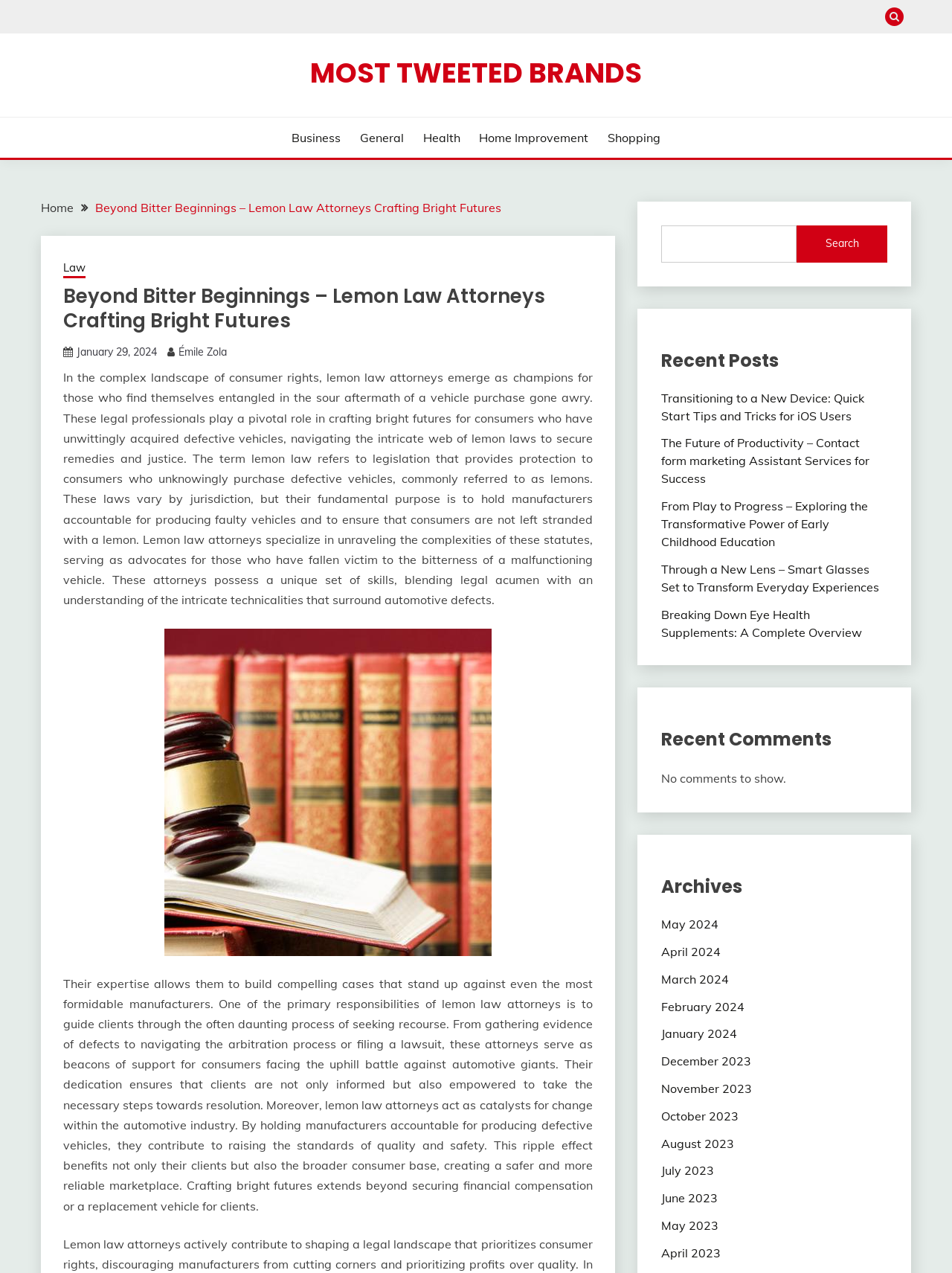Create a detailed narrative describing the layout and content of the webpage.

This webpage is about lemon law attorneys and their role in helping consumers who have purchased defective vehicles. At the top of the page, there is a button with a magnifying glass icon and a link to "MOST TWEETED BRANDS". Below this, there are several links to different categories, including "Business", "General", "Health", "Home Improvement", and "Shopping".

On the left side of the page, there is a navigation menu with breadcrumbs, which includes links to "Home", "Beyond Bitter Beginnings – Lemon Law Attorneys Crafting Bright Futures", and "Law". Below this, there is a heading with the title of the page, followed by a link to the date "January 29, 2024", and a link to "Émile Zola".

The main content of the page is a long paragraph of text that explains the role of lemon law attorneys in helping consumers who have purchased defective vehicles. The text describes how these attorneys navigate the complexities of lemon laws to secure remedies and justice for their clients. There is also an image of a law attorney on the page.

On the right side of the page, there is a search box with a button labeled "Search". Below this, there are several headings, including "Recent Posts", "Recent Comments", and "Archives". Under "Recent Posts", there are links to several articles, including "Transitioning to a New Device: Quick Start Tips and Tricks for iOS Users" and "Through a New Lens – Smart Glasses Set to Transform Everyday Experiences". Under "Recent Comments", there is a message indicating that there are no comments to show. Under "Archives", there are links to several months, including May 2024, April 2024, and January 2024.

At the bottom of the page, there is a link with a Facebook icon.